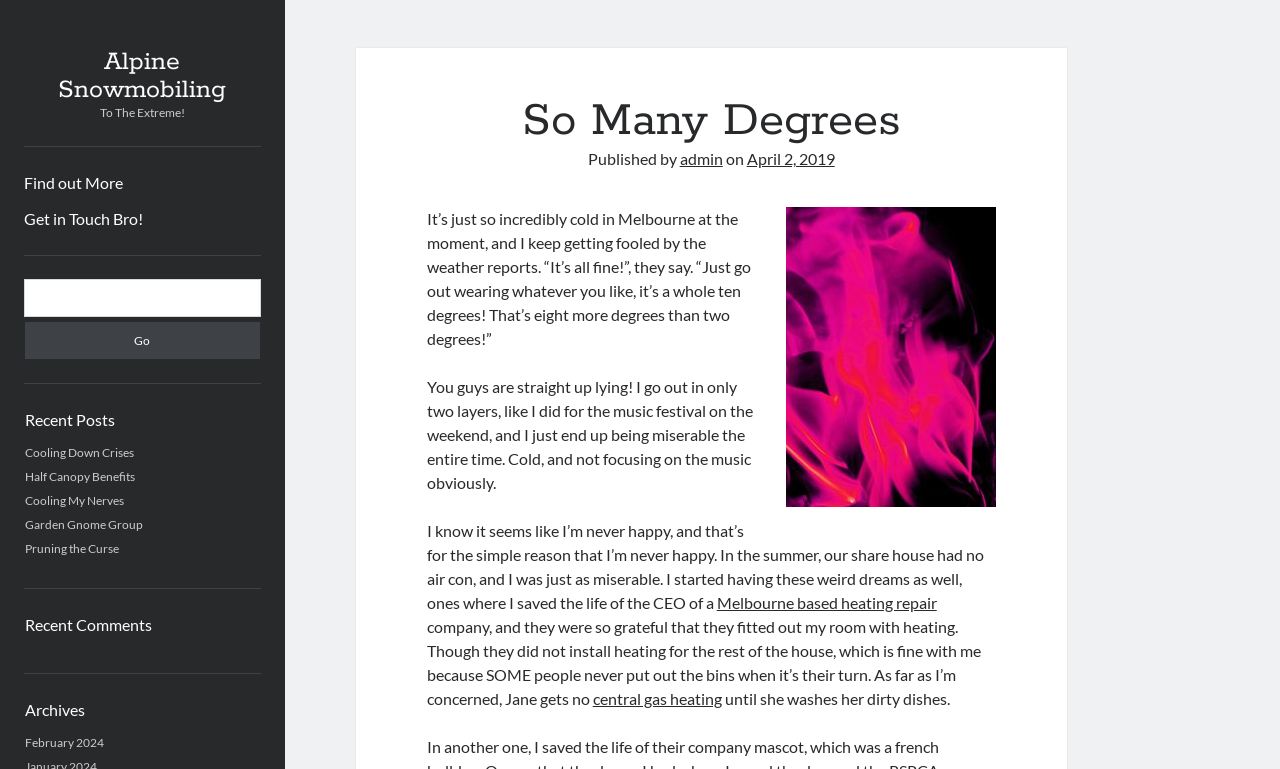What is the topic of the recent post?
Use the image to answer the question with a single word or phrase.

Cold weather in Melbourne